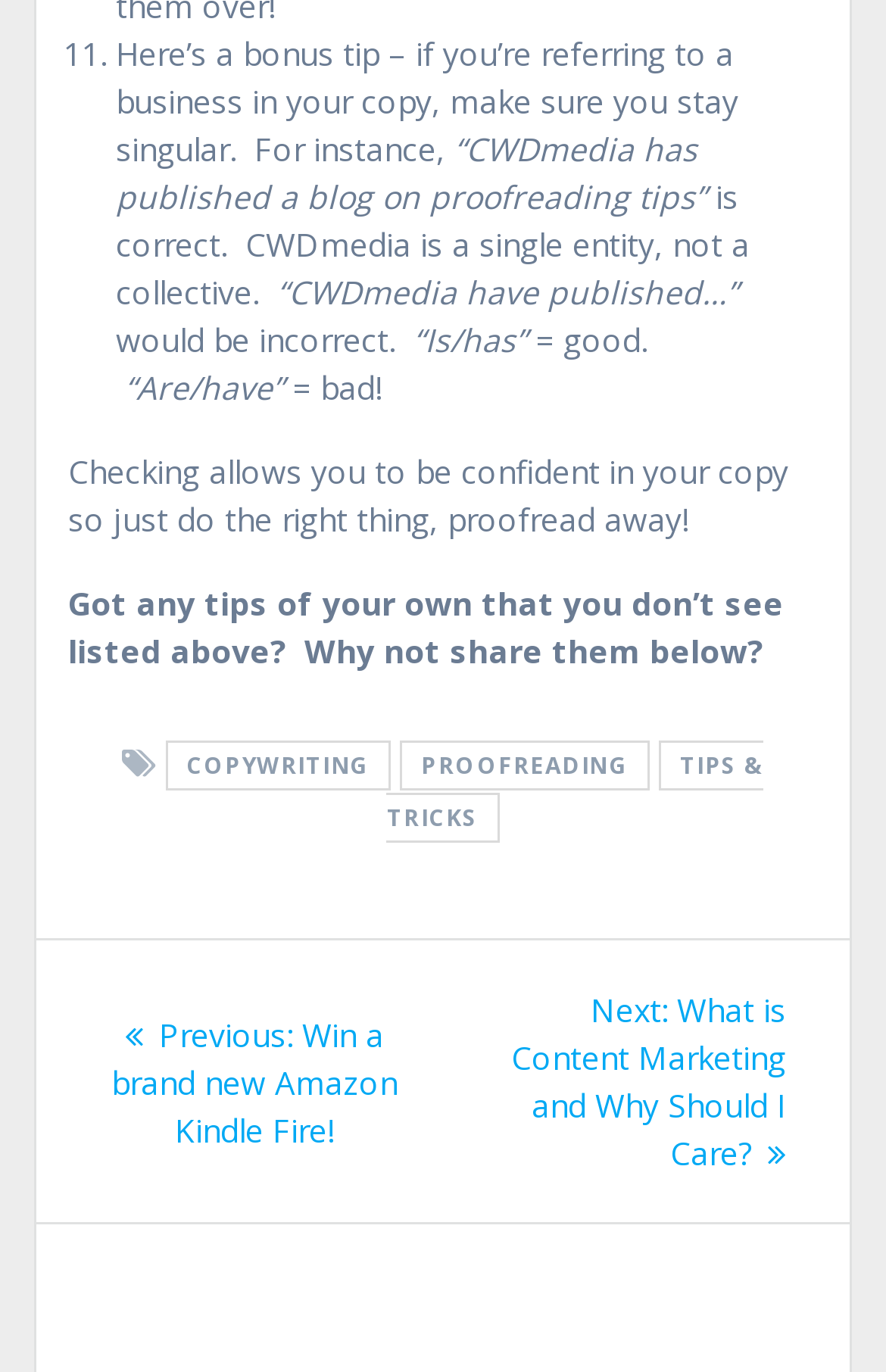Provide the bounding box coordinates for the UI element that is described by this text: "Copywriting". The coordinates should be in the form of four float numbers between 0 and 1: [left, top, right, bottom].

[0.187, 0.54, 0.441, 0.576]